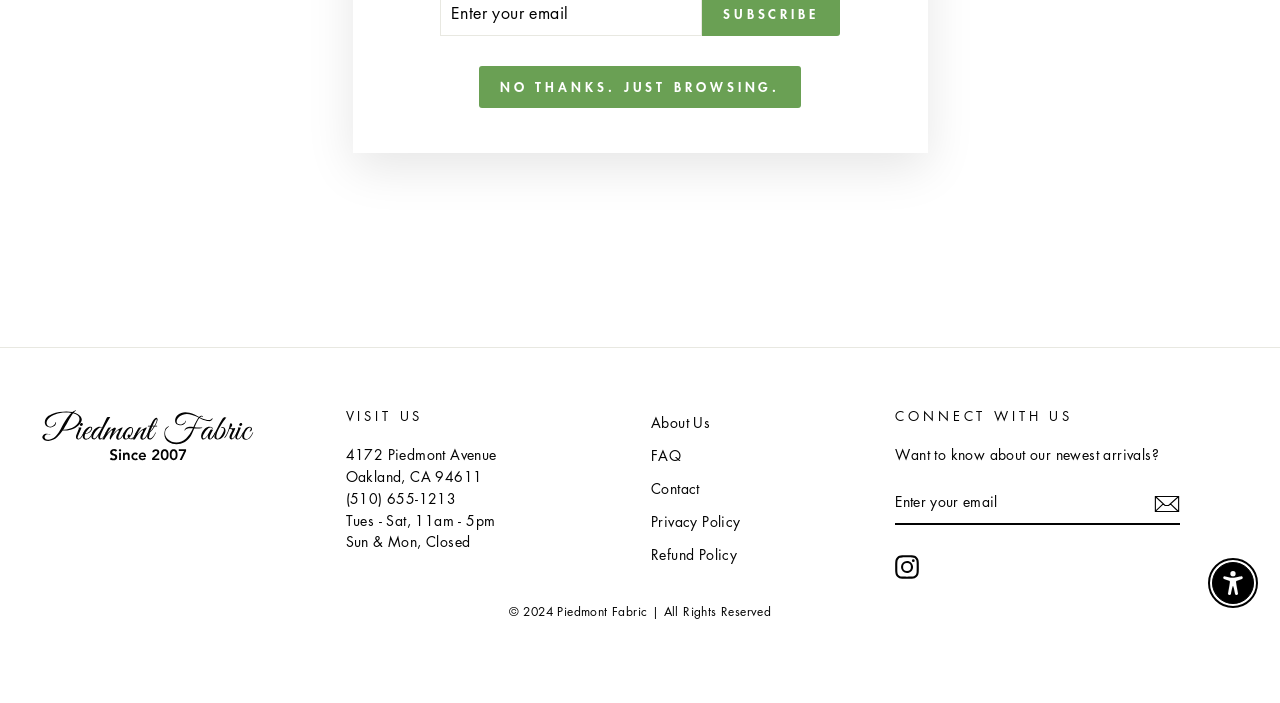Extract the bounding box of the UI element described as: "name="contact[email]" placeholder="Enter your email"".

[0.7, 0.684, 0.922, 0.746]